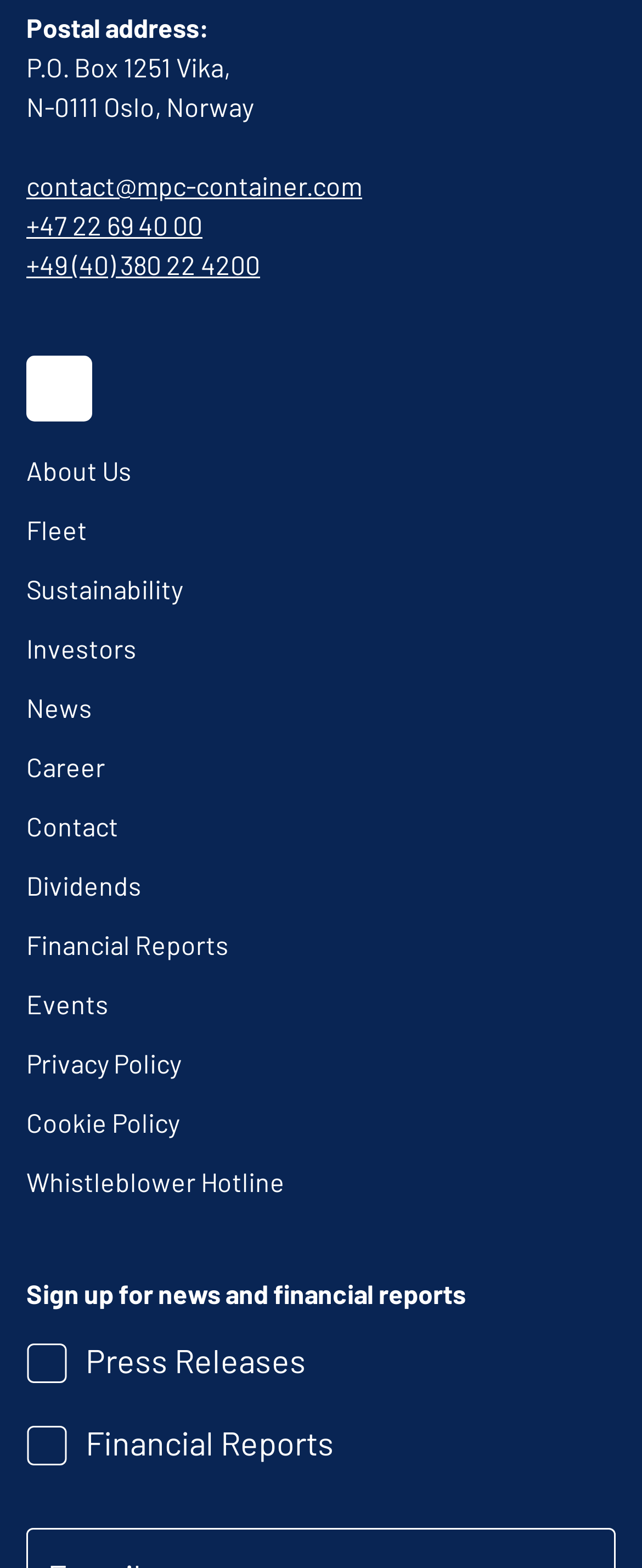Show me the bounding box coordinates of the clickable region to achieve the task as per the instruction: "Read about sustainability".

[0.041, 0.365, 0.285, 0.385]